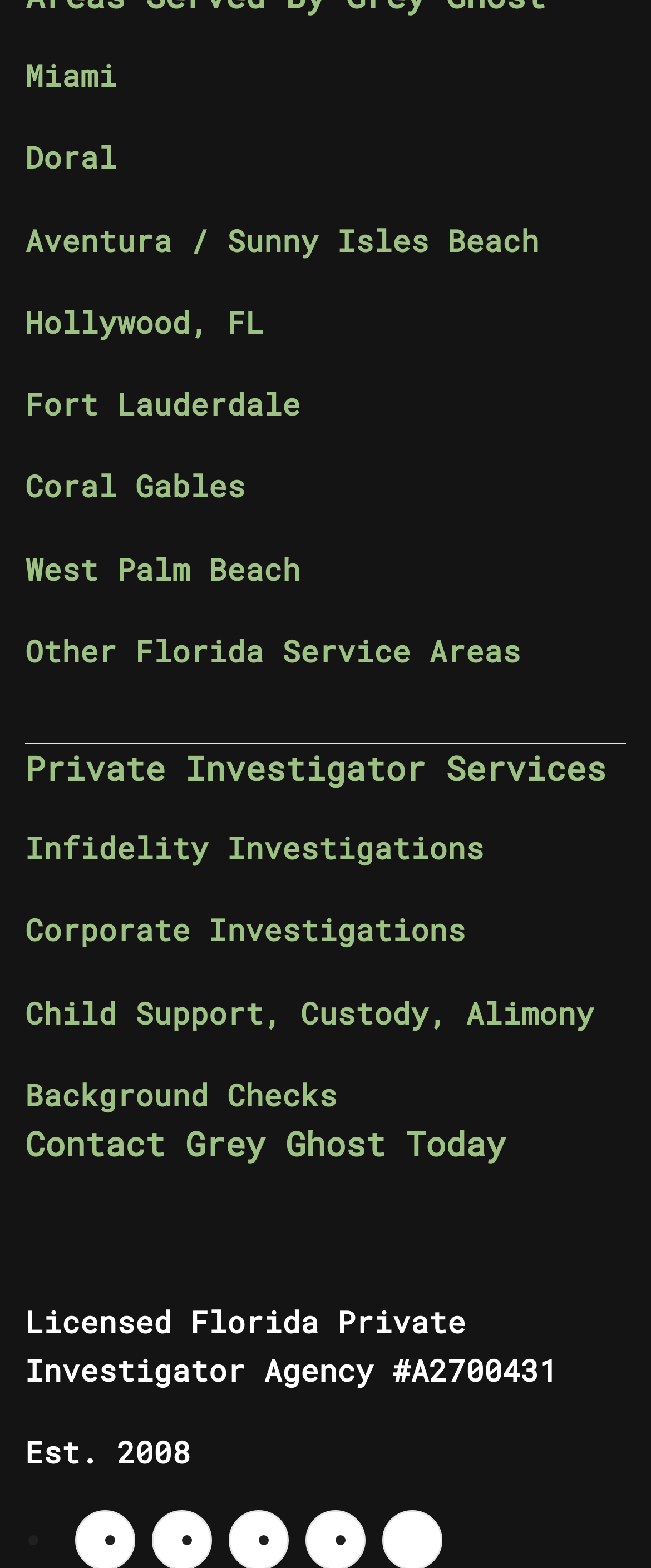Locate the coordinates of the bounding box for the clickable region that fulfills this instruction: "Learn about Corporate Investigations".

[0.038, 0.58, 0.715, 0.606]